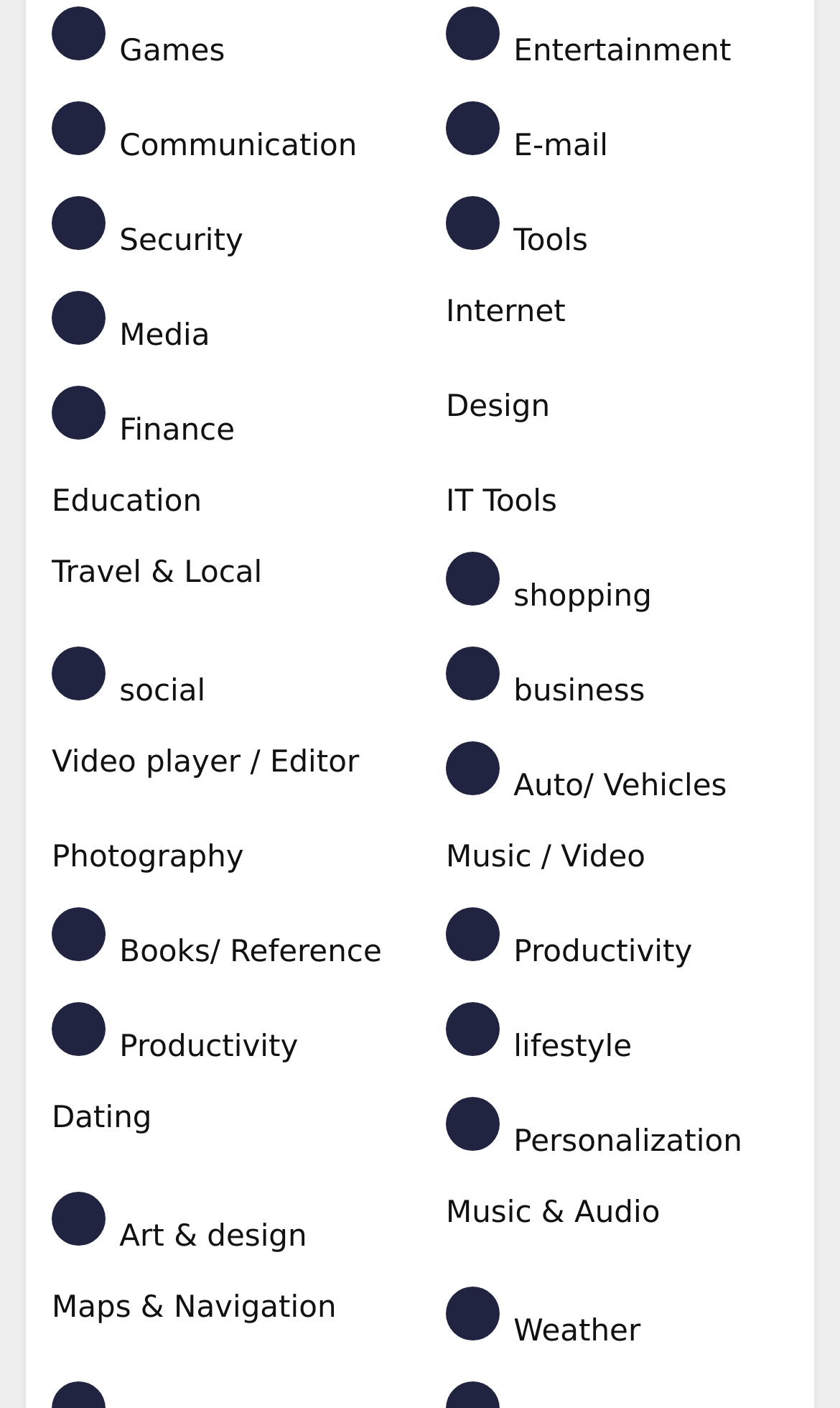Locate the bounding box coordinates of the element's region that should be clicked to carry out the following instruction: "Check out Travel & Local". The coordinates need to be four float numbers between 0 and 1, i.e., [left, top, right, bottom].

[0.062, 0.392, 0.469, 0.424]